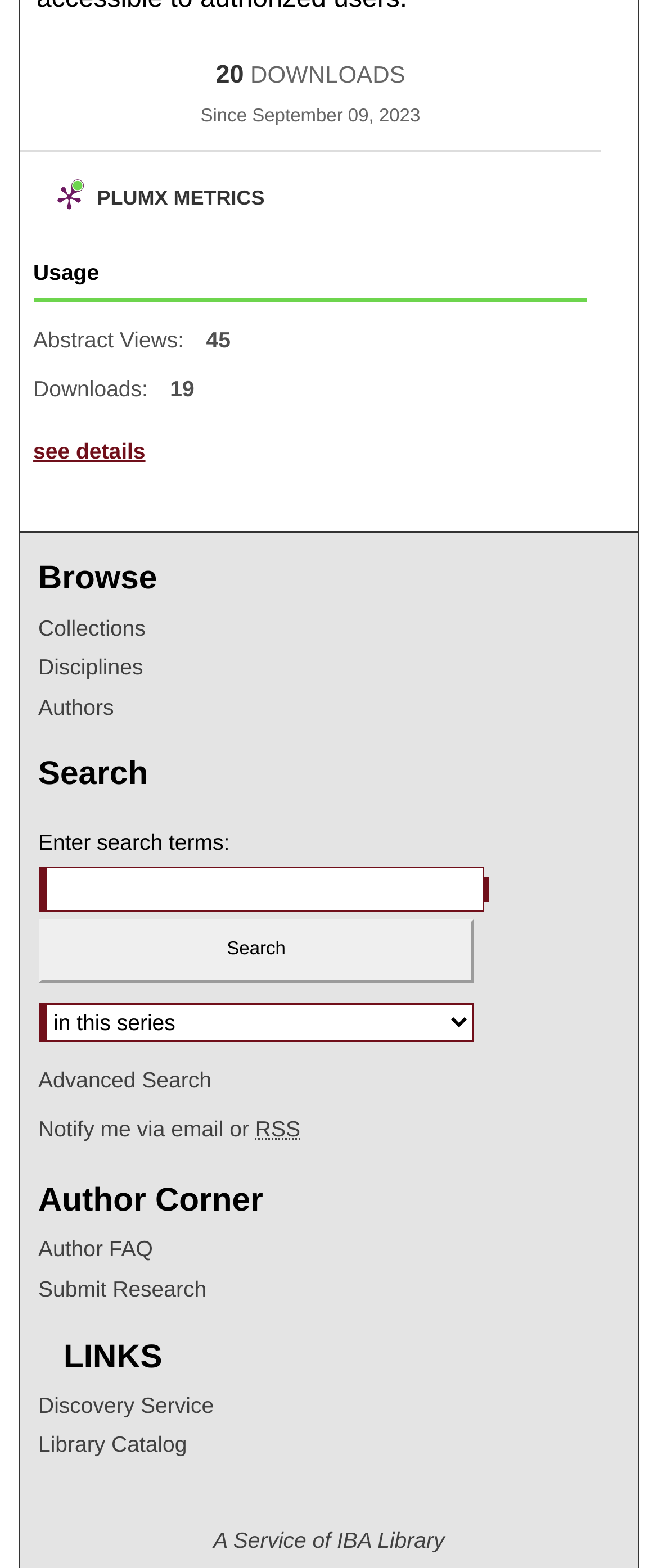Mark the bounding box of the element that matches the following description: "General".

None